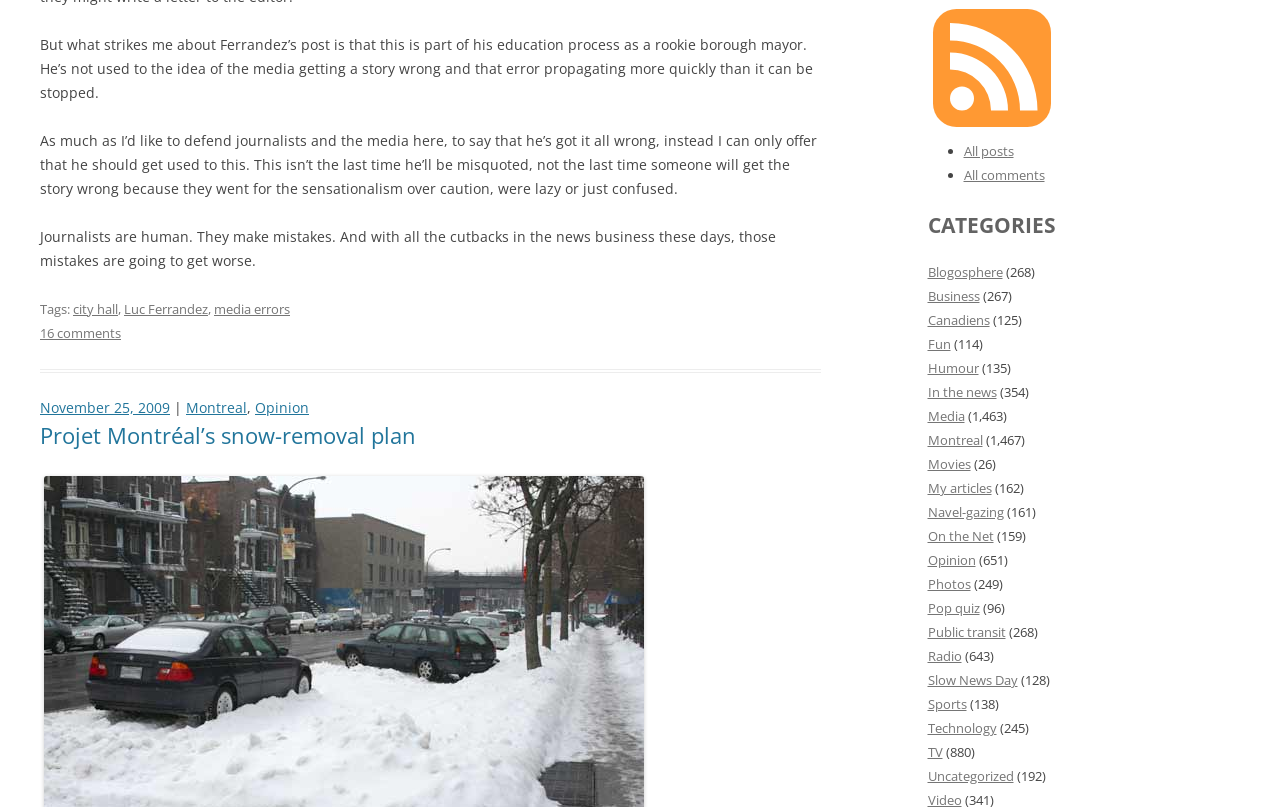Given the element description Projet Montréal’s snow-removal plan, predict the bounding box coordinates for the UI element in the webpage screenshot. The format should be (top-left x, top-left y, bottom-right x, bottom-right y), and the values should be between 0 and 1.

[0.031, 0.52, 0.325, 0.557]